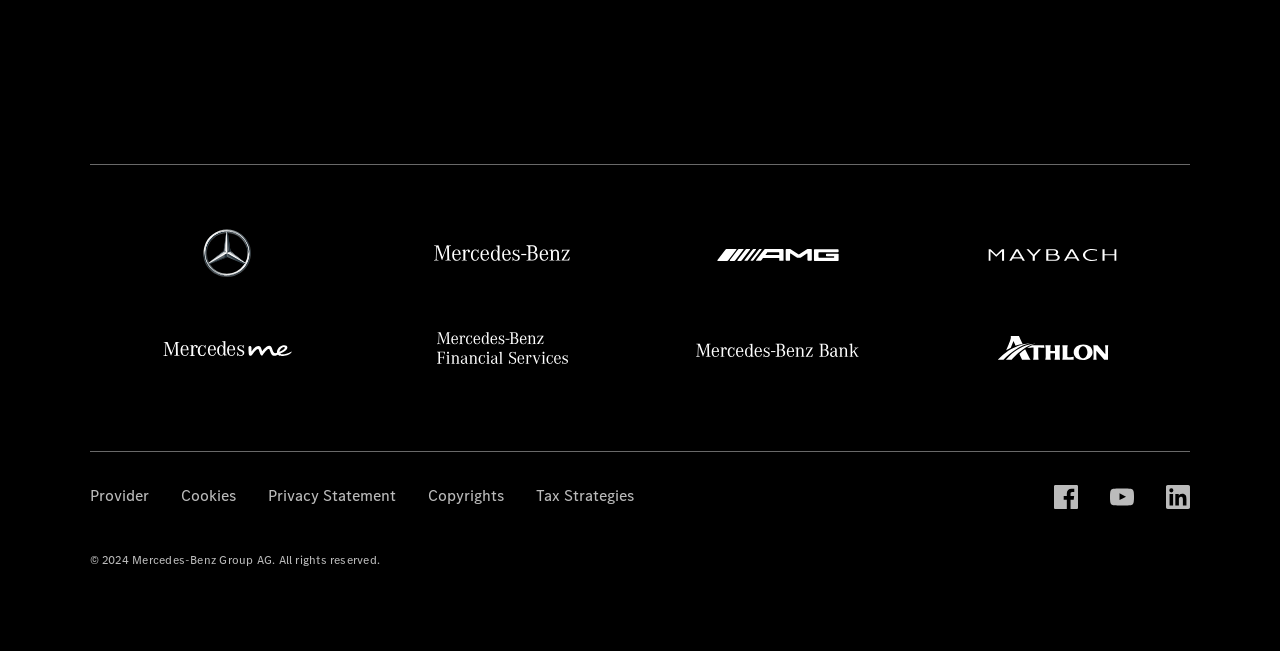How many social media links are available?
Look at the image and answer the question with a single word or phrase.

3